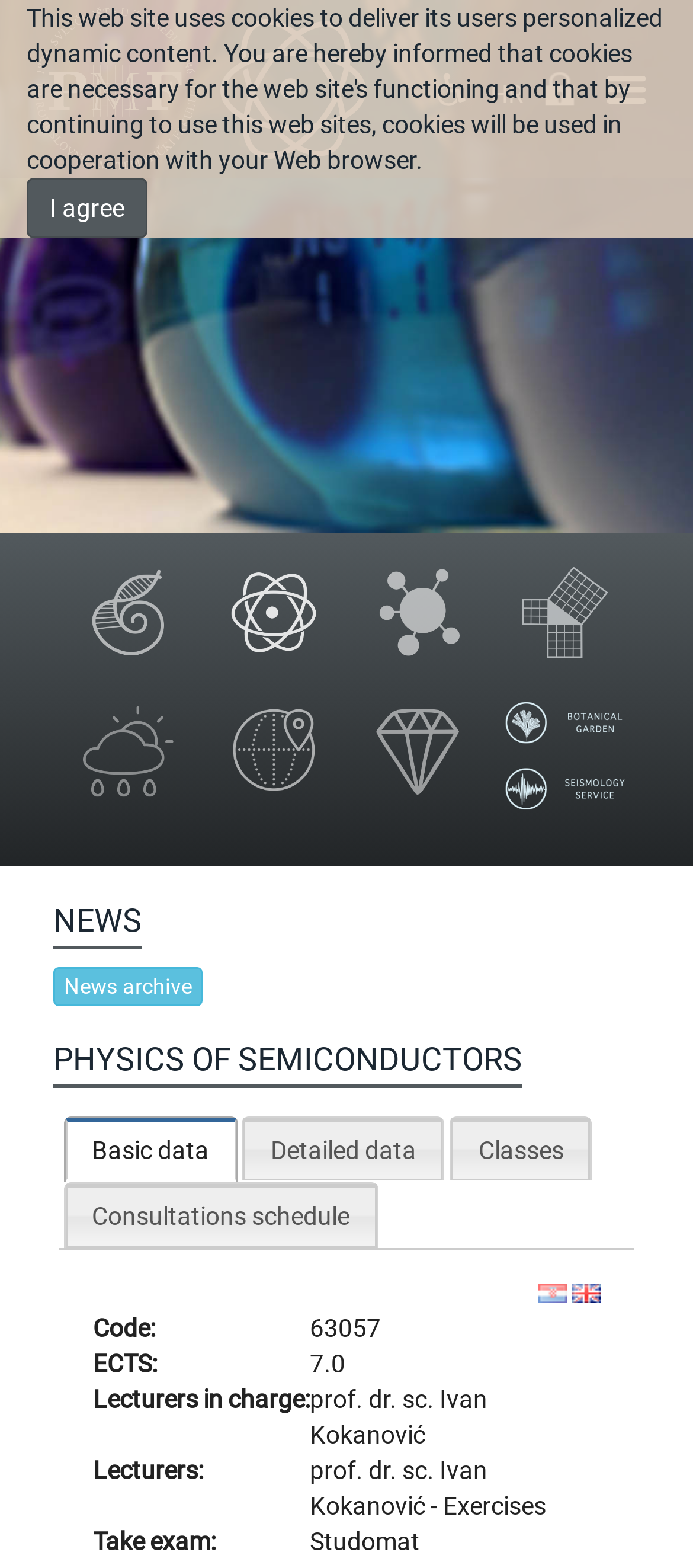Please specify the bounding box coordinates for the clickable region that will help you carry out the instruction: "Click on the 'Ivan Kokanović' link".

[0.447, 0.883, 0.704, 0.924]